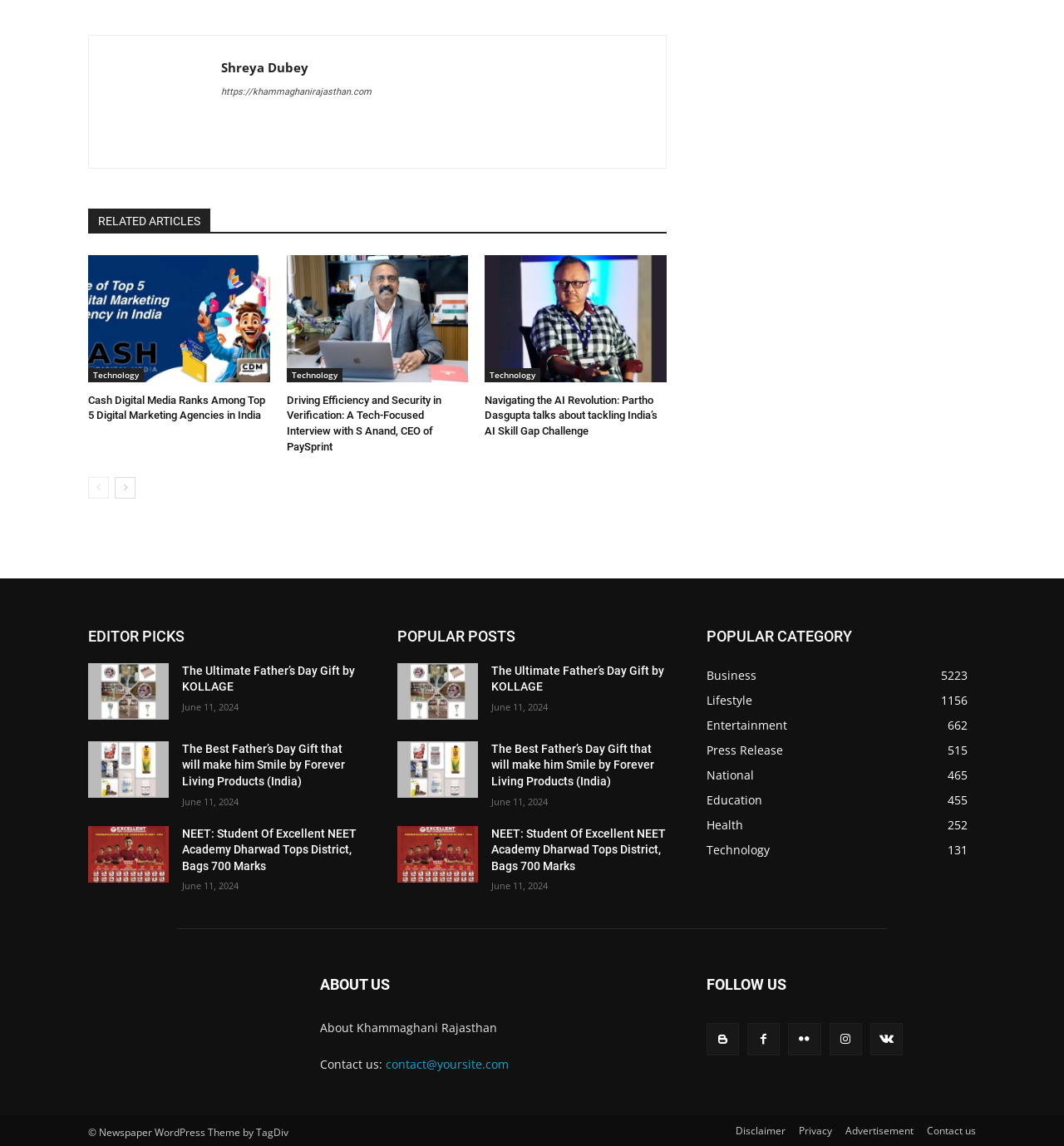What is the name of the website?
Based on the screenshot, provide your answer in one word or phrase.

Khammaghani Rajasthan